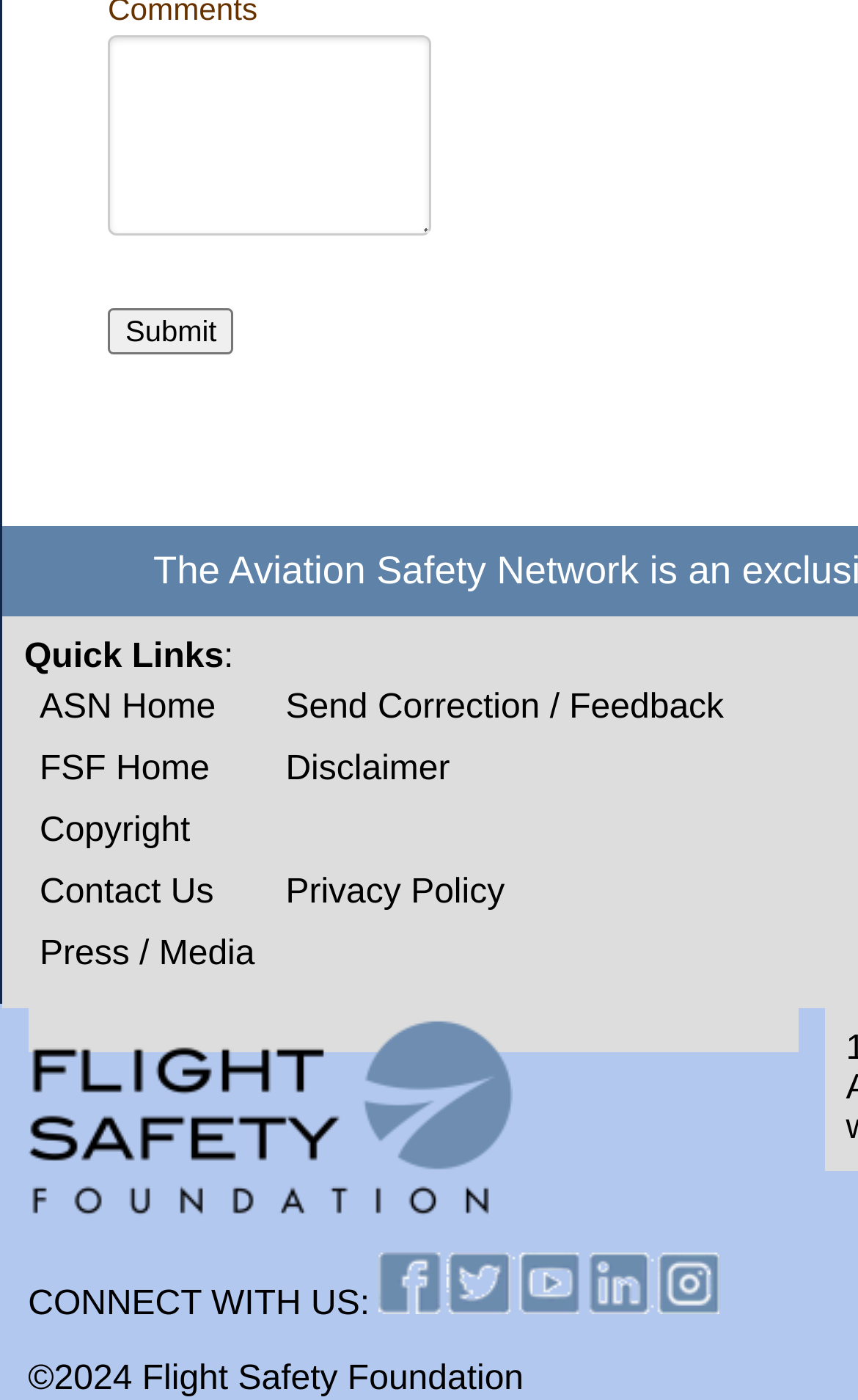What are the quick links provided on the webpage?
Please respond to the question with a detailed and informative answer.

The quick links are provided in a table layout on the webpage, with each link in a separate table cell. The links include ASN Home, FSF Home, Send Correction / Feedback, Disclaimer, Copyright, Contact Us, Privacy Policy, and Press / Media.